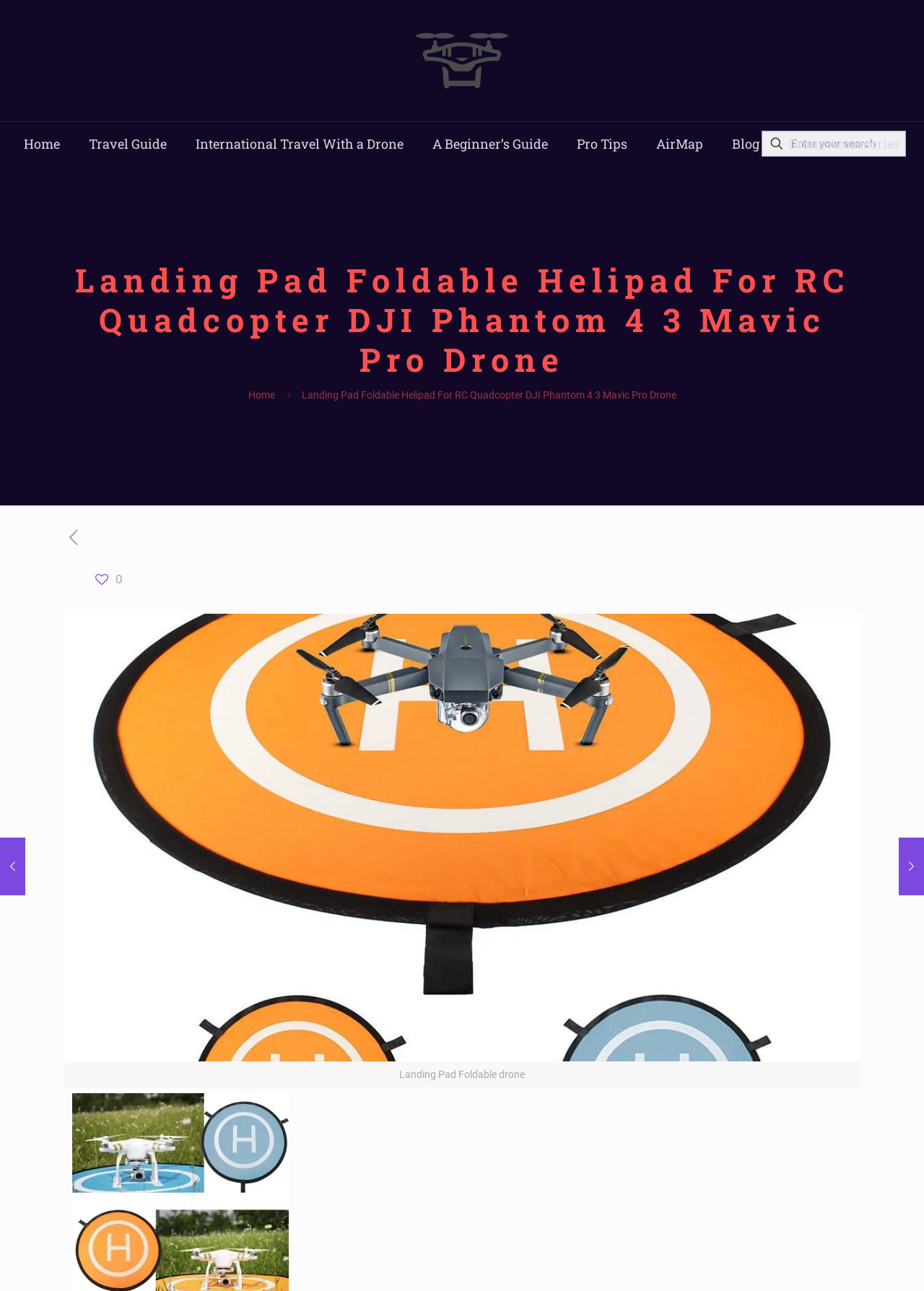What is the type of content on this webpage?
Please respond to the question with a detailed and well-explained answer.

I analyzed the content of the webpage and found that it is related to a drone product, specifically a landing pad for RC quadcopters. The webpage provides information about the product and possibly allows users to purchase it.